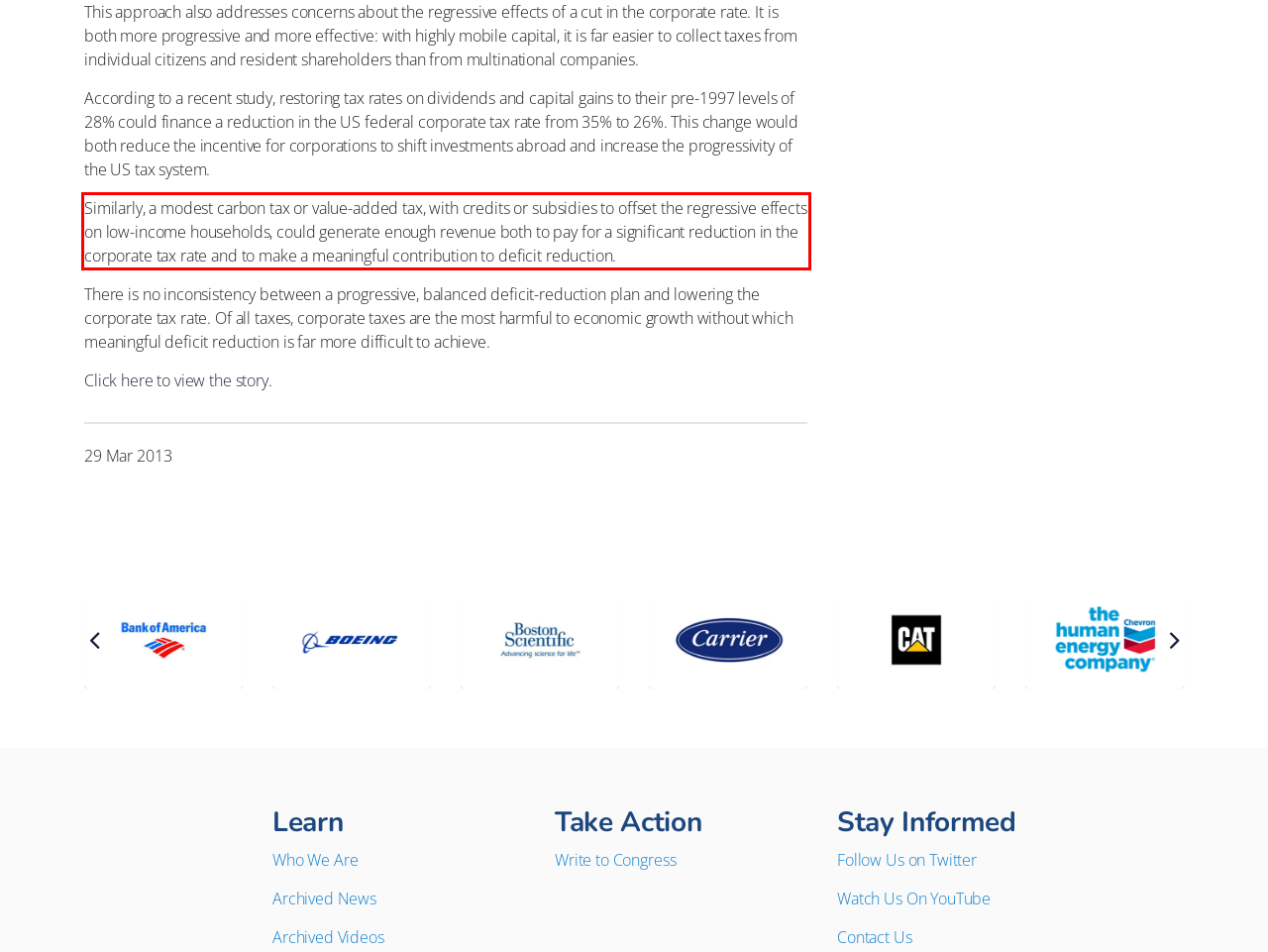There is a screenshot of a webpage with a red bounding box around a UI element. Please use OCR to extract the text within the red bounding box.

Similarly, a modest carbon tax or value-added tax, with credits or subsidies to offset the regressive effects on low-income households, could generate enough revenue both to pay for a significant reduction in the corporate tax rate and to make a meaningful contribution to deficit reduction.